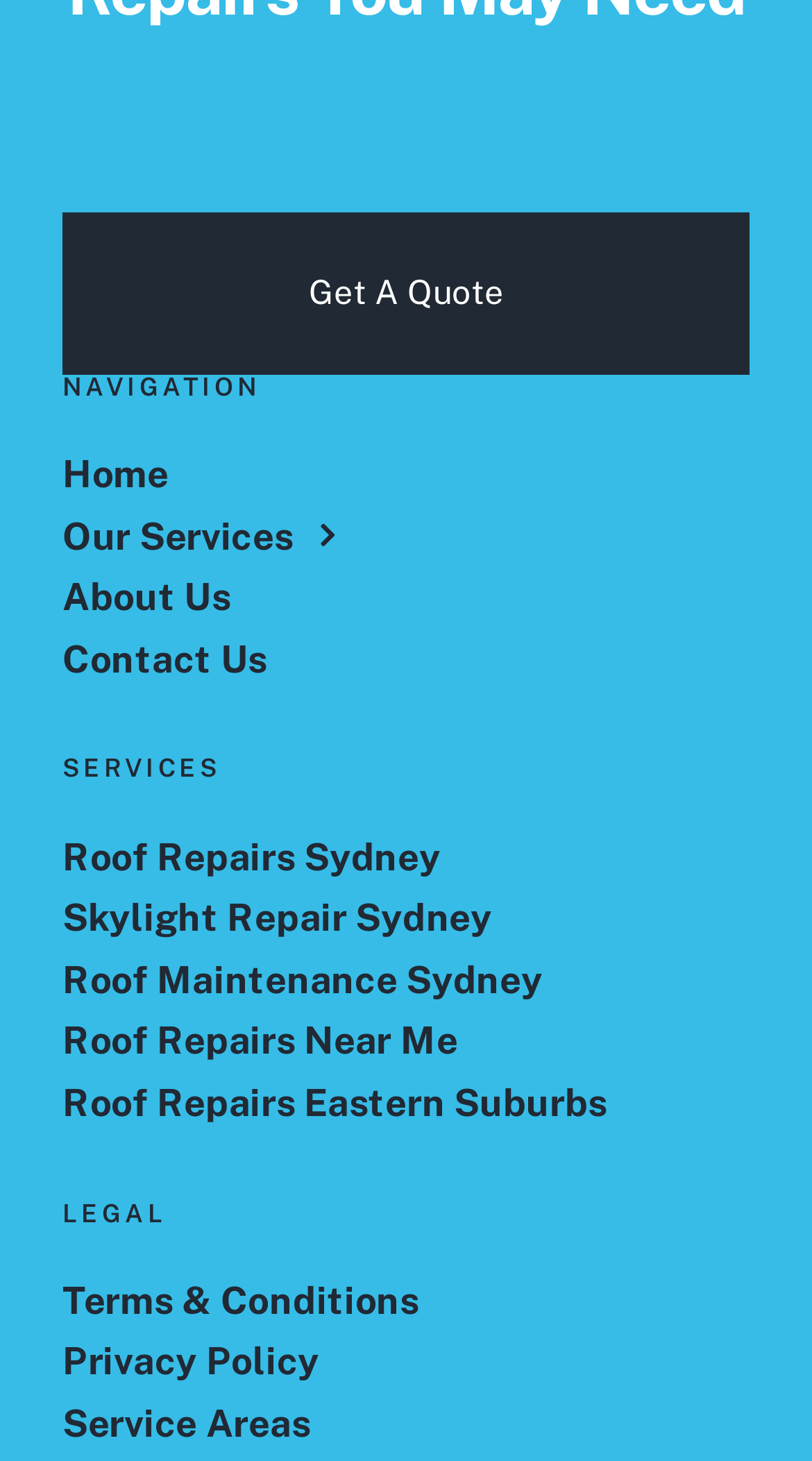Please respond to the question using a single word or phrase:
What is the last item in the legal section?

Service Areas